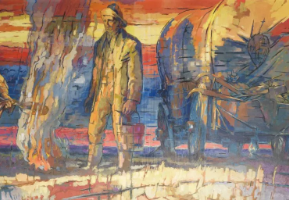Refer to the image and provide an in-depth answer to the question: 
What is depicted in the foreground of the mural?

The caption describes the foreground of the mural, stating that it portrays a lone homesteader standing next to a campfire, evoking a sense of resilience and perseverance amidst the challenging landscape.